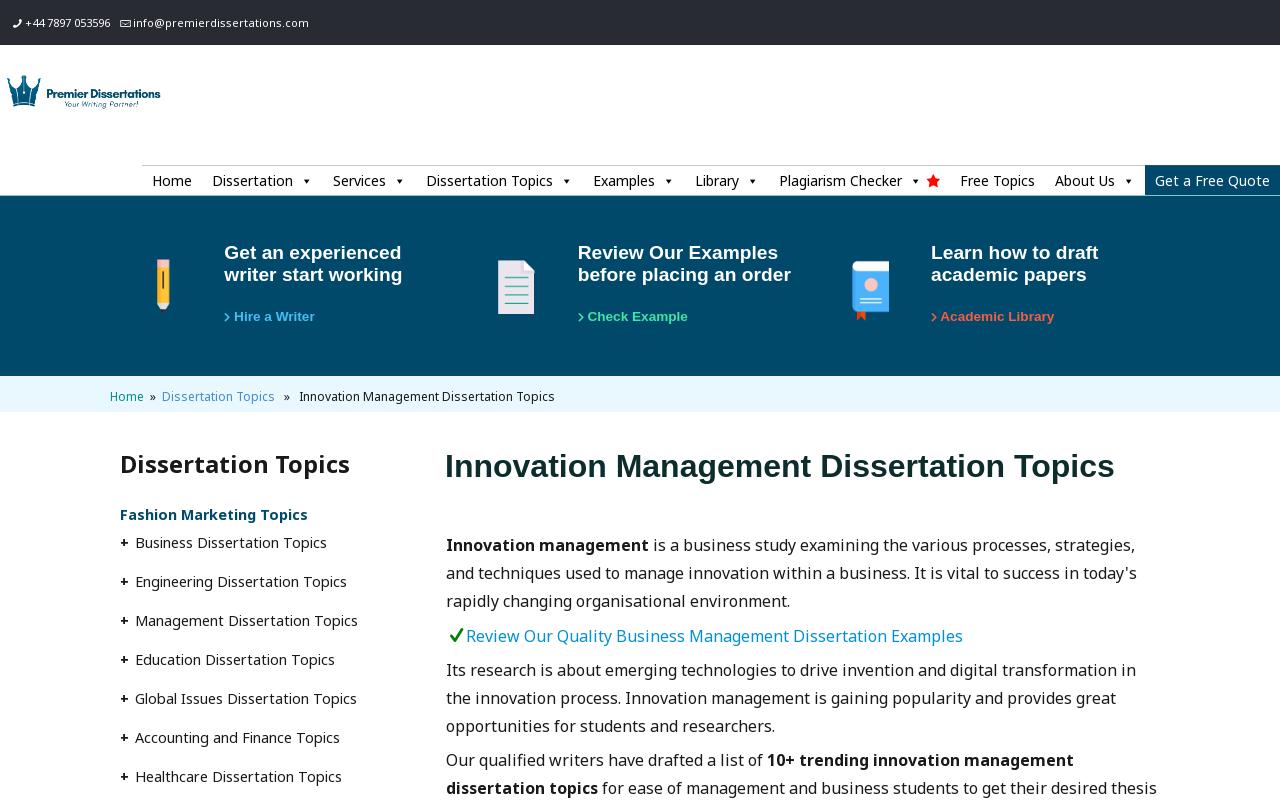Locate the bounding box of the UI element based on this description: "name="s" placeholder="Search and hit enter..."". Provide four float numbers between 0 and 1 as [left, top, right, bottom].

None